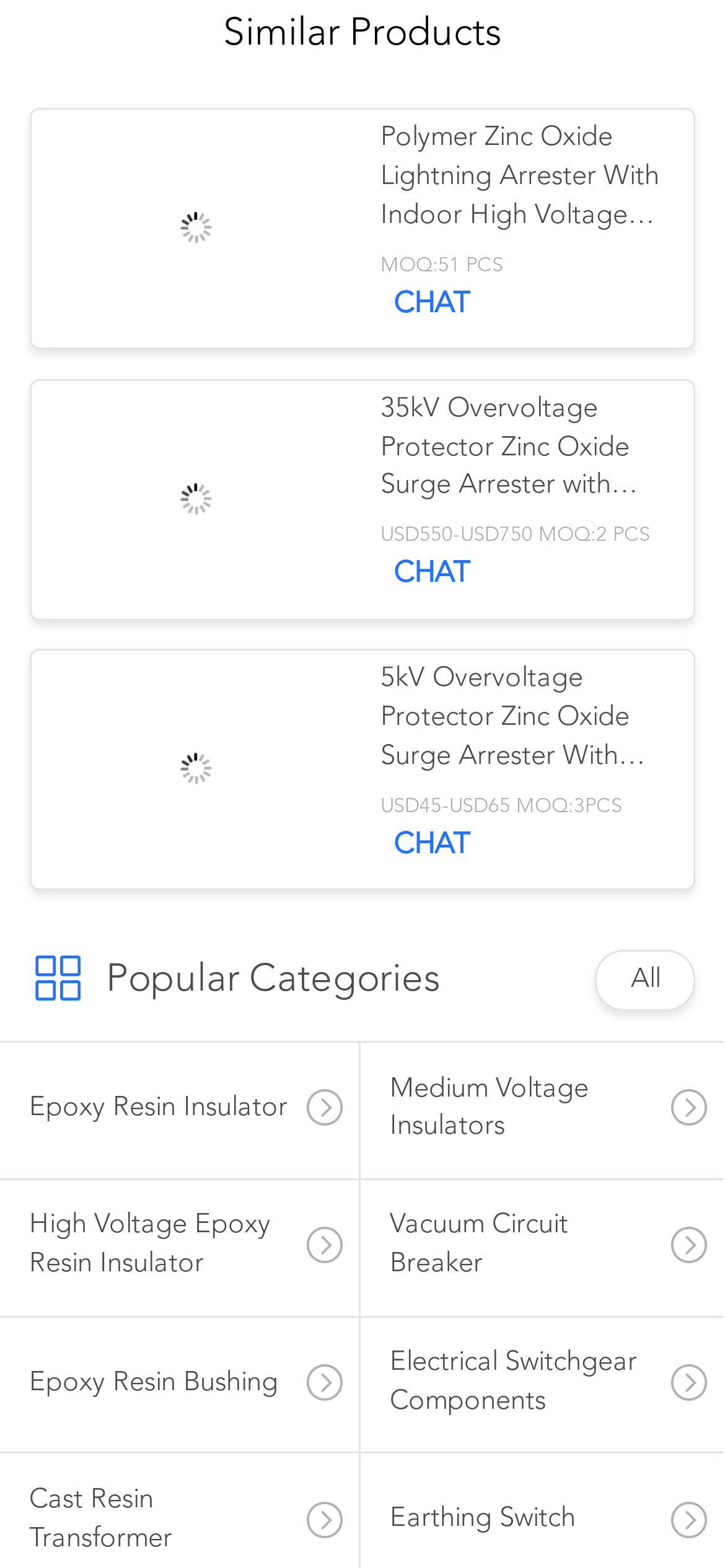Determine the bounding box coordinates of the section I need to click to execute the following instruction: "Chat with the seller". Provide the coordinates as four float numbers between 0 and 1, i.e., [left, top, right, bottom].

[0.525, 0.183, 0.666, 0.206]